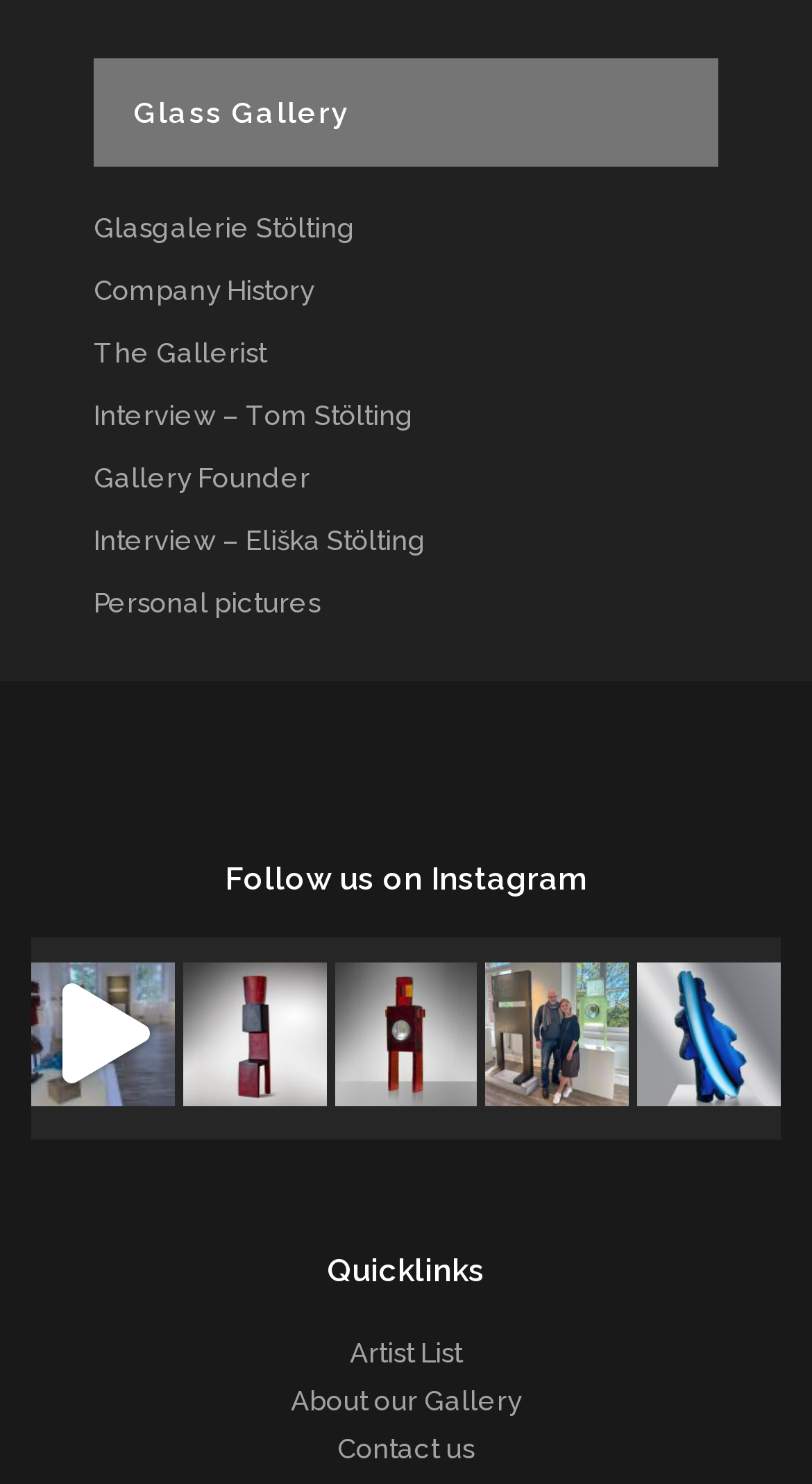Refer to the screenshot and give an in-depth answer to this question: What is the purpose of the 'Quicklinks' section?

The 'Quicklinks' section appears to provide quick access to important pages on the website, such as the artist list, about the gallery, and contact information, allowing users to navigate the website more easily.